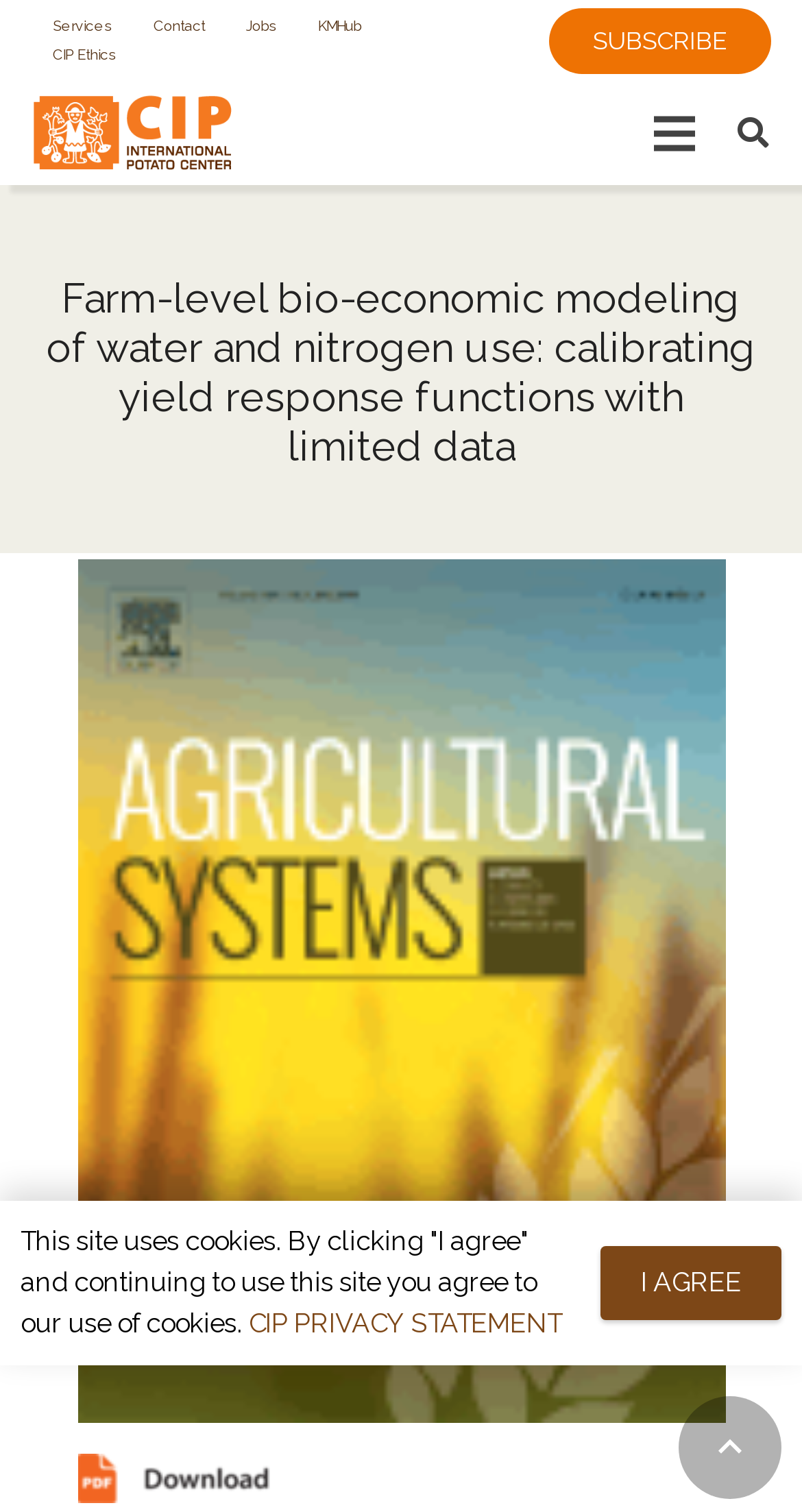Is there a search function on the webpage?
From the image, respond with a single word or phrase.

Yes